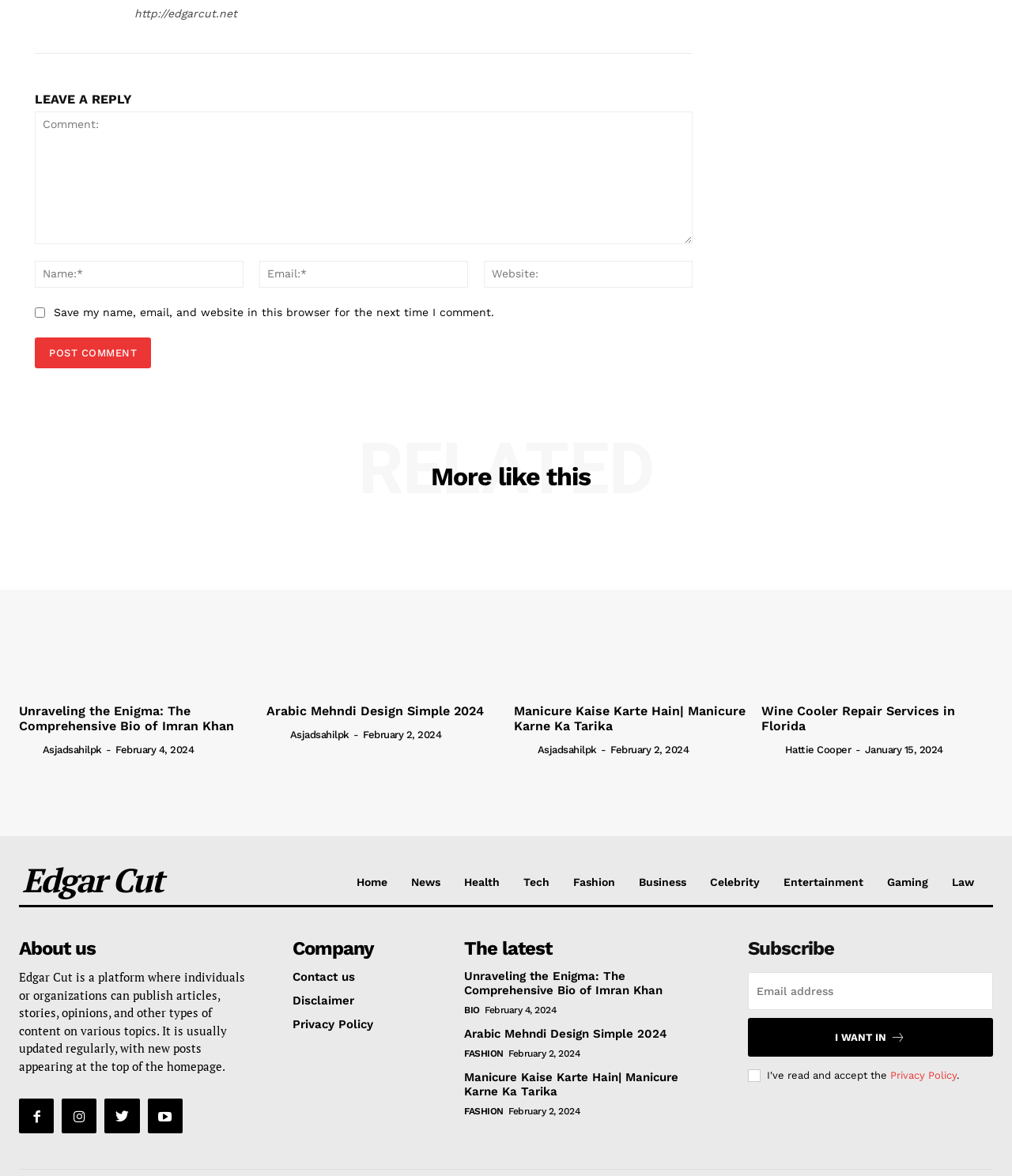Please identify the bounding box coordinates of the area that needs to be clicked to follow this instruction: "Read about Unraveling the Enigma: The Comprehensive Bio of Imran Khan".

[0.019, 0.598, 0.248, 0.624]